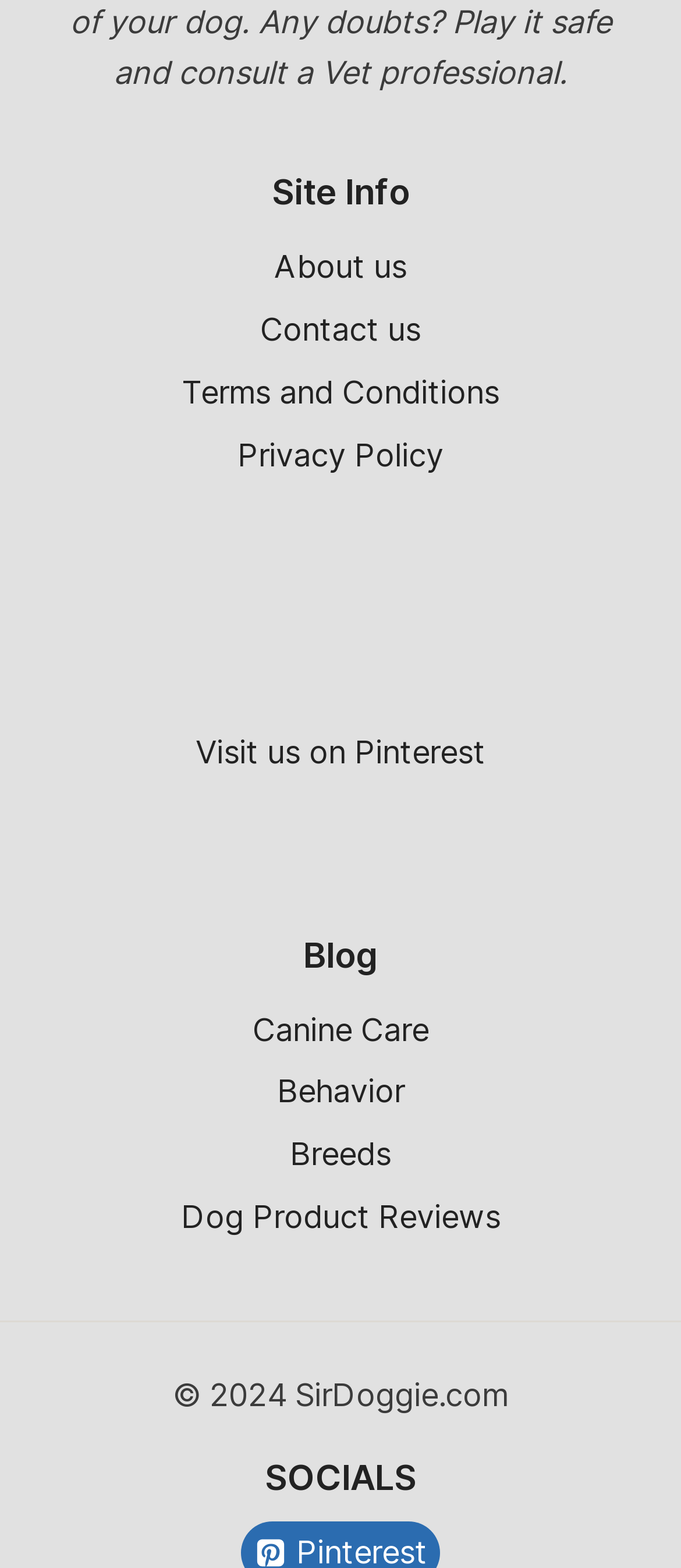Please answer the following question using a single word or phrase: 
What is the last section on the page?

SOCIALS